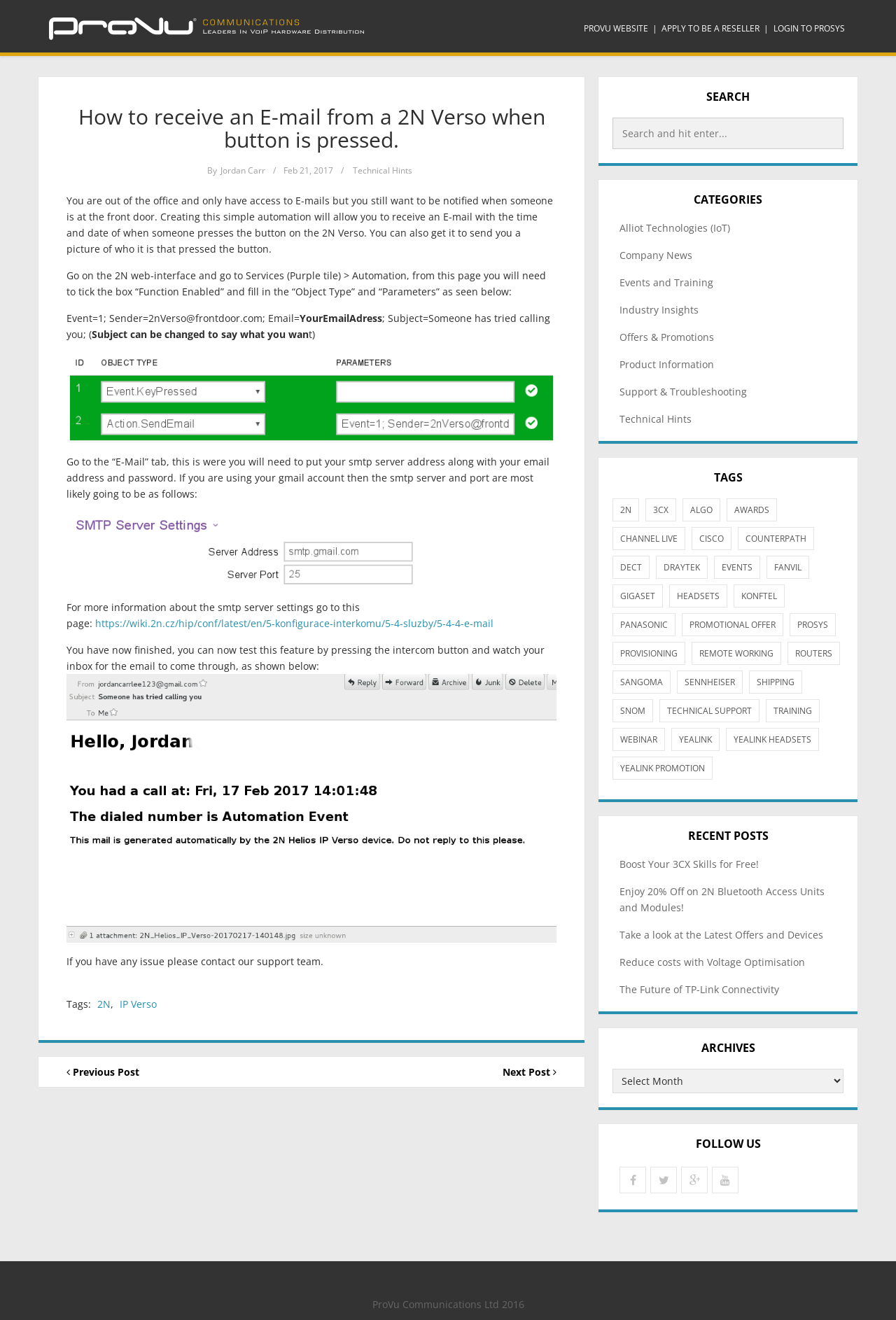Based on the element description: "The Future of TP-Link Connectivity", identify the UI element and provide its bounding box coordinates. Use four float numbers between 0 and 1, [left, top, right, bottom].

[0.691, 0.745, 0.87, 0.755]